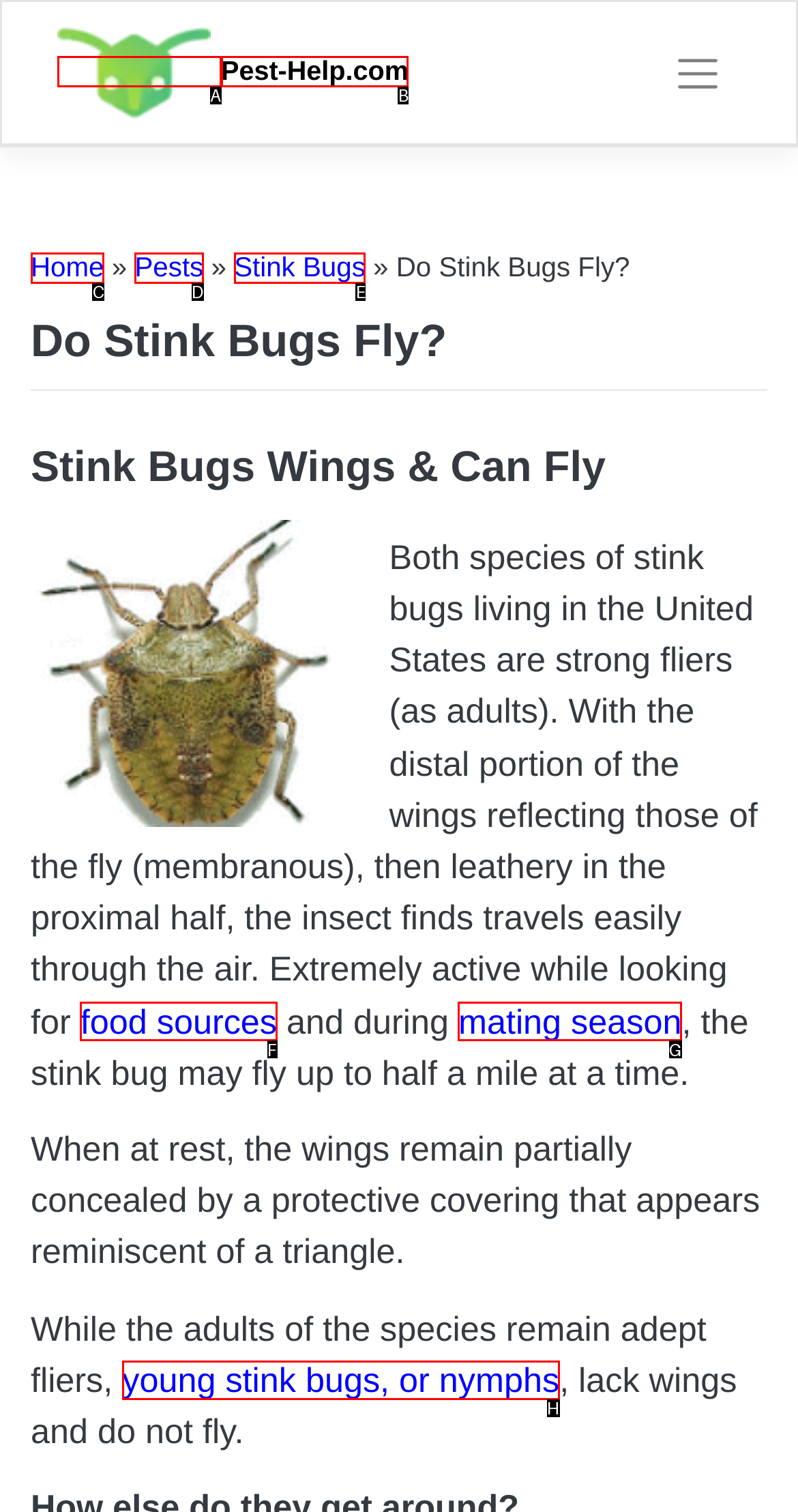Choose the HTML element that best fits the given description: Stink Bugs. Answer by stating the letter of the option.

E